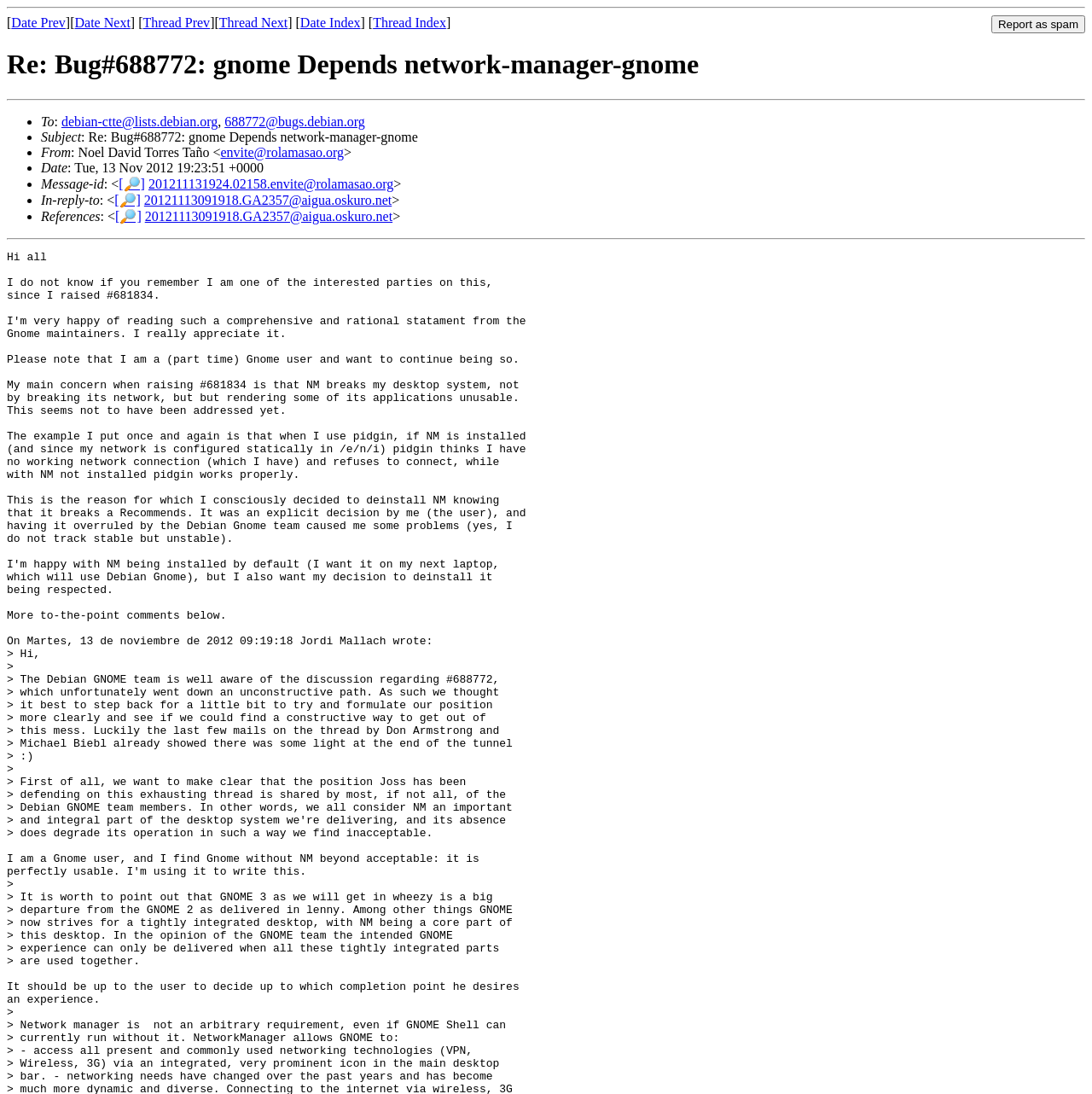Highlight the bounding box coordinates of the region I should click on to meet the following instruction: "View thread index".

[0.342, 0.014, 0.408, 0.027]